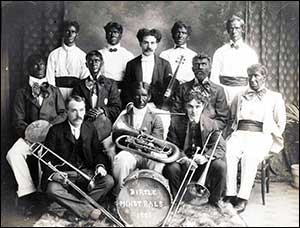What is the name of the town associated with the band?
Refer to the image and offer an in-depth and detailed answer to the question.

The name 'Birtle' is inscribed on the drum in the foreground of the photograph, along with 'Montreal', indicating the band's connection to the town of Birtle.